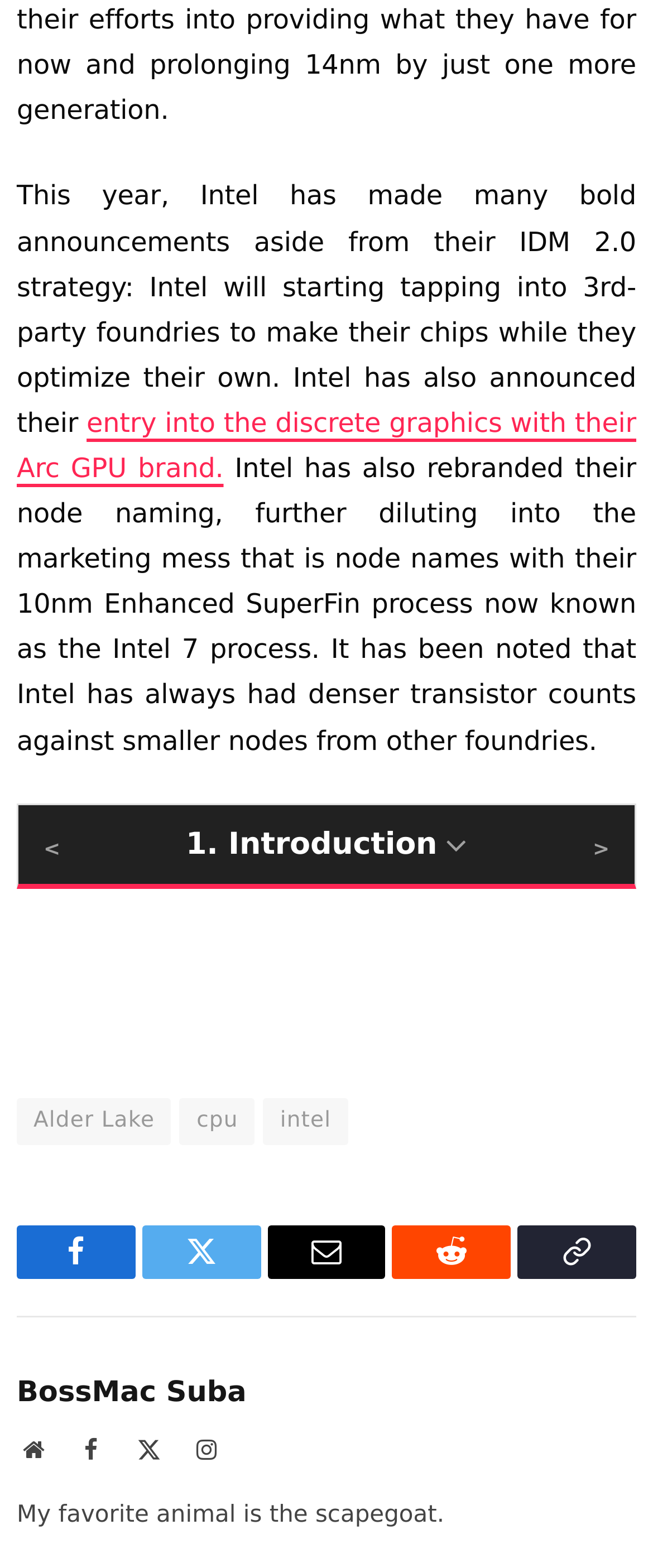Predict the bounding box coordinates of the UI element that matches this description: "Website". The coordinates should be in the format [left, top, right, bottom] with each value between 0 and 1.

[0.026, 0.913, 0.077, 0.935]